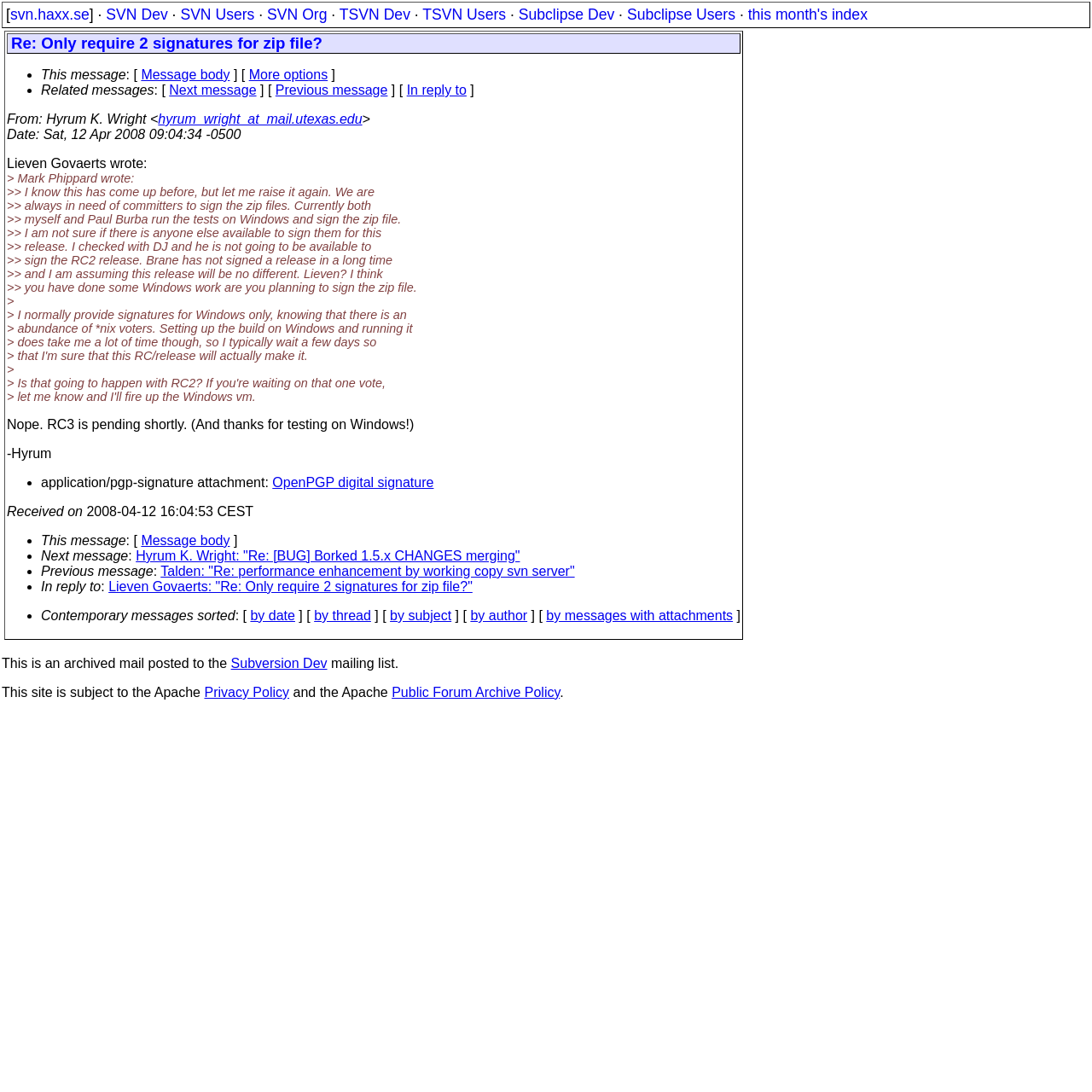Identify the title of the webpage and provide its text content.

Re: Only require 2 signatures for zip file?